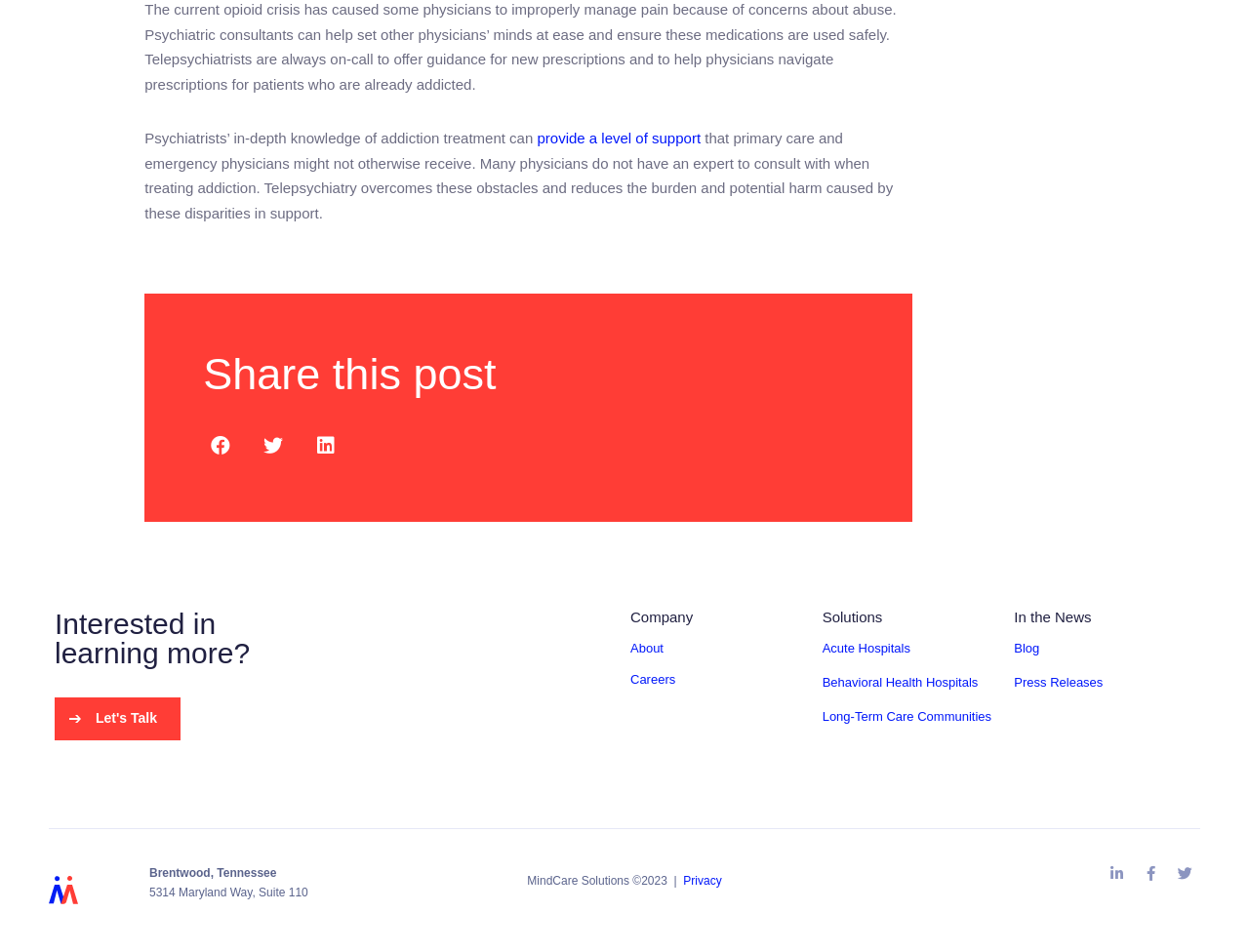Please specify the bounding box coordinates for the clickable region that will help you carry out the instruction: "Click the 'Let's Talk' link".

[0.044, 0.733, 0.145, 0.778]